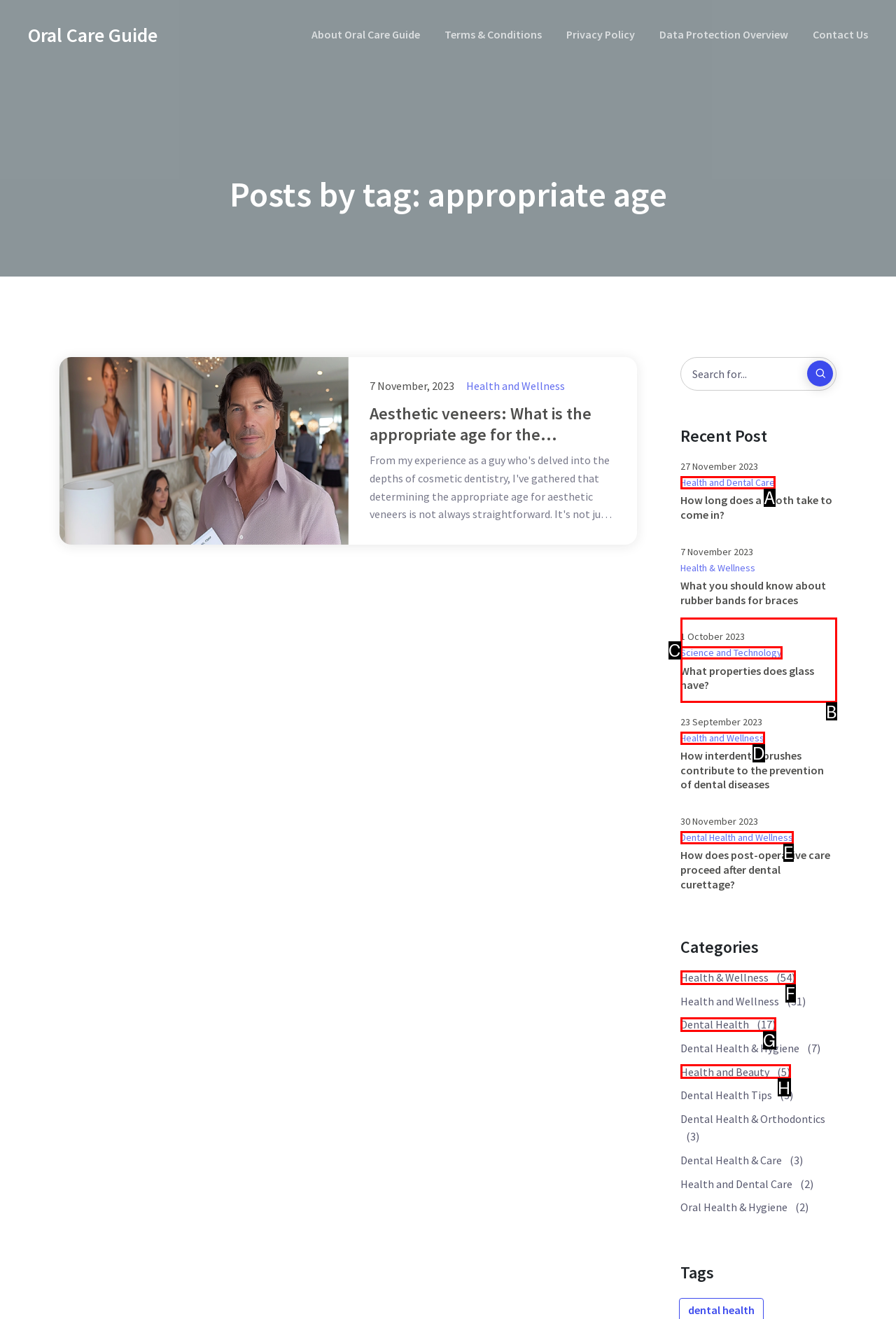Which option is described as follows: Dental Health and Wellness
Answer with the letter of the matching option directly.

E